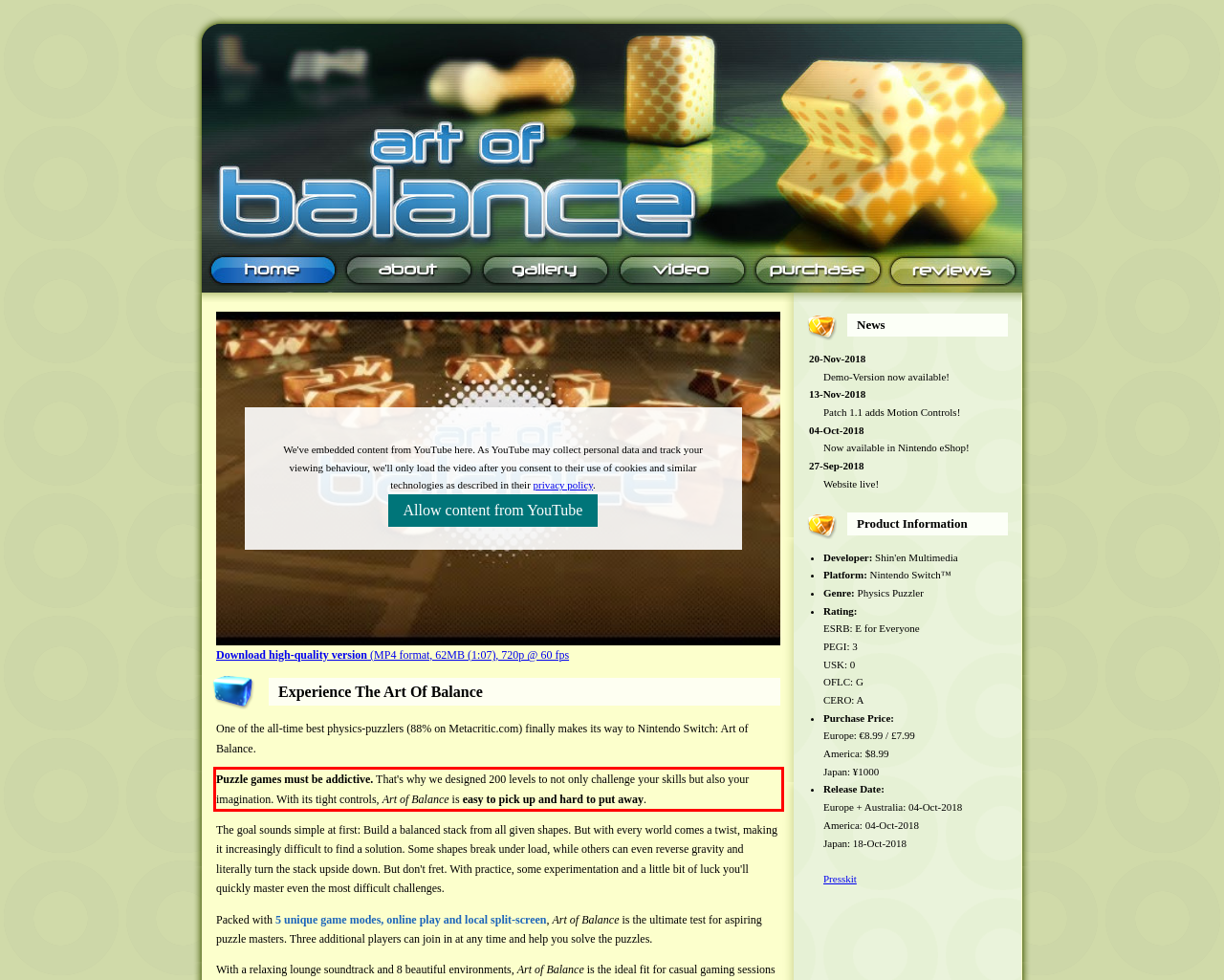View the screenshot of the webpage and identify the UI element surrounded by a red bounding box. Extract the text contained within this red bounding box.

Puzzle games must be addictive. That's why we designed 200 levels to not only challenge your skills but also your imagination. With its tight controls, Art of Balance is easy to pick up and hard to put away.